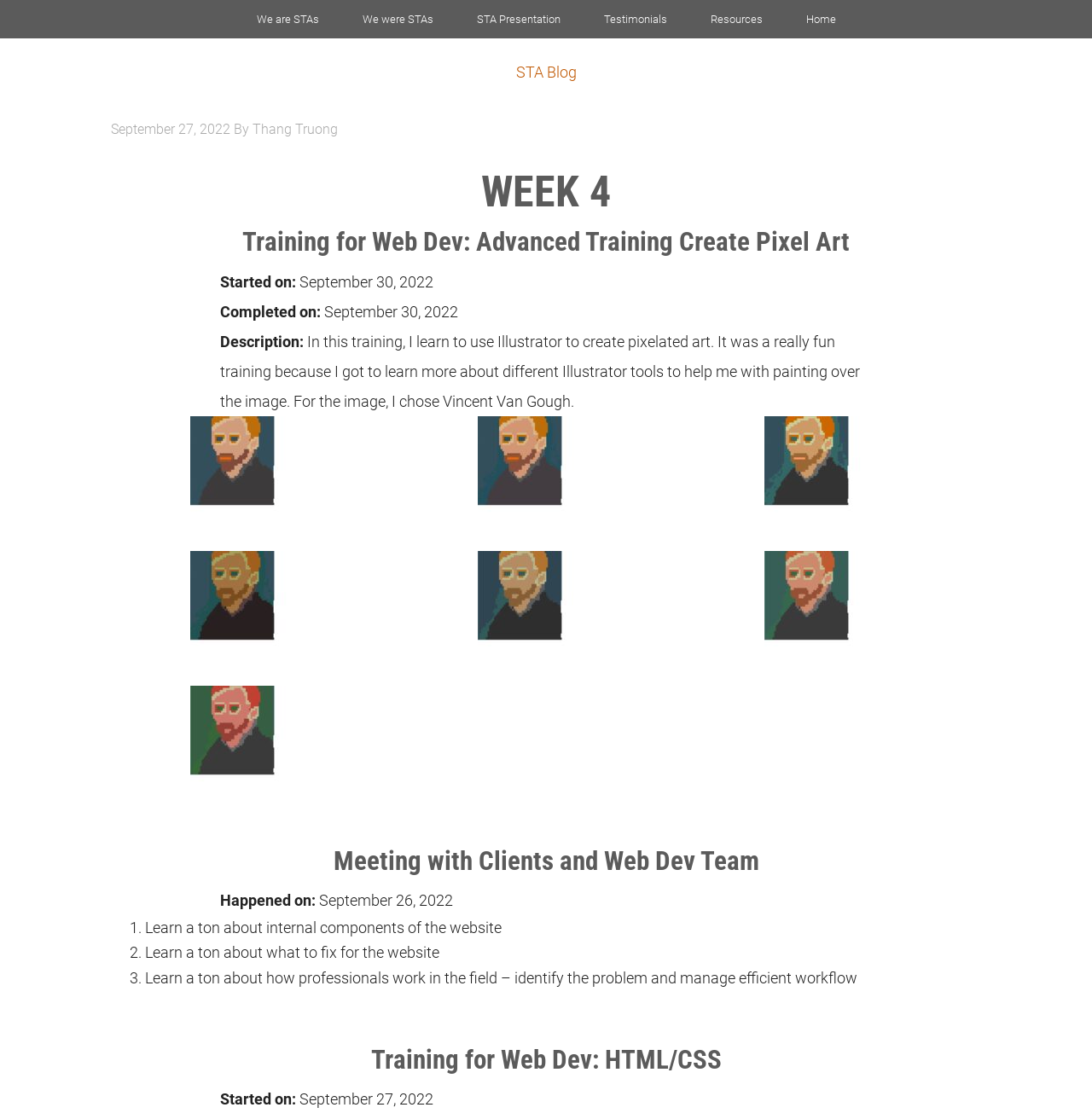With reference to the image, please provide a detailed answer to the following question: How many links are there in the navigation section?

I counted the number of links in the navigation section, which is located at the top of the webpage. There are 7 links in total, including 'We are STAs', 'We were STAs', 'STA Presentation', 'Testimonials', 'Resources', 'Home', and 'STA Blog'.